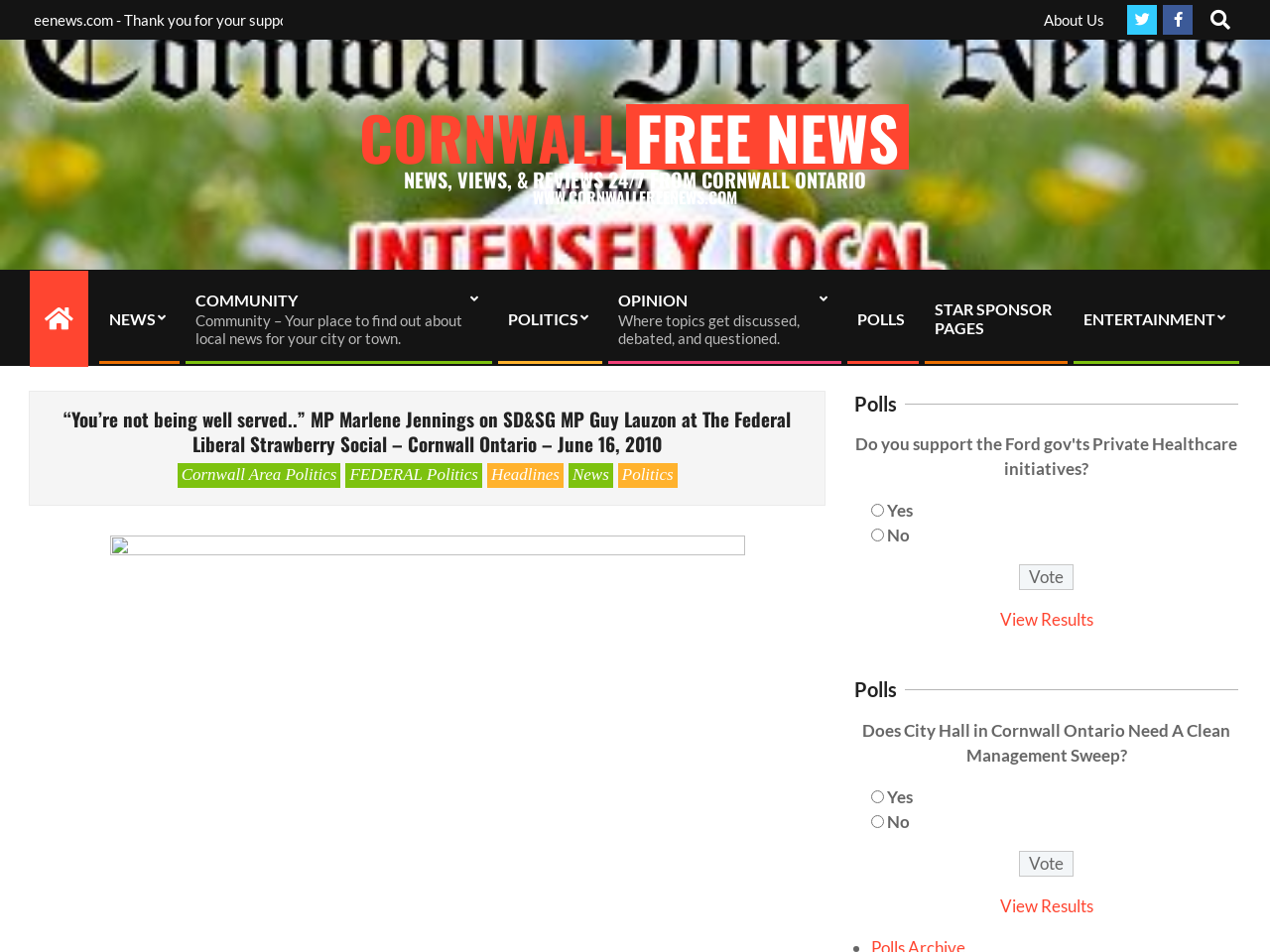Please provide the bounding box coordinates for the element that needs to be clicked to perform the instruction: "Vote in the poll". The coordinates must consist of four float numbers between 0 and 1, formatted as [left, top, right, bottom].

[0.802, 0.593, 0.845, 0.62]